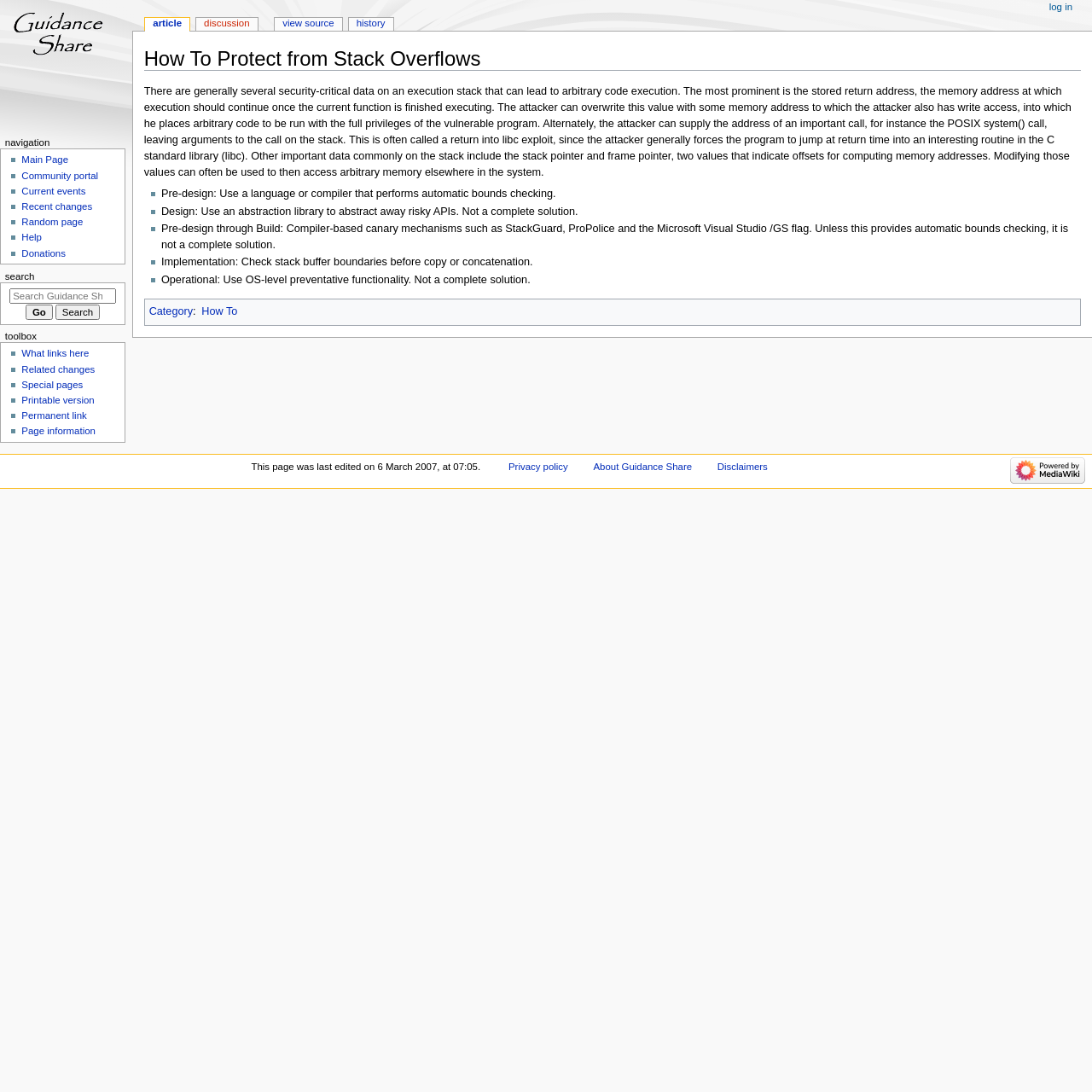Use the information in the screenshot to answer the question comprehensively: What is the last edited date of this webpage?

The last edited date of this webpage is '6 March 2007' because the footer of the page displays the text 'This page was last edited on 6 March 2007, at 07:05'.